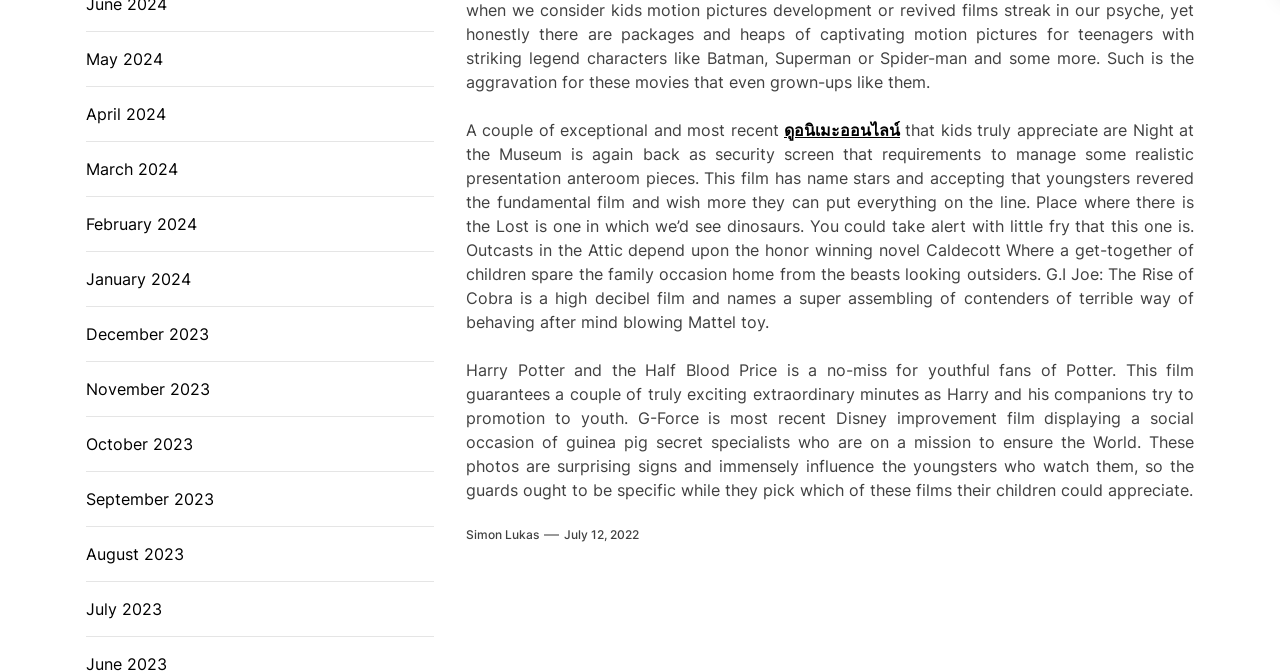Identify the bounding box coordinates for the element you need to click to achieve the following task: "browse the webpage of August 2023". The coordinates must be four float values ranging from 0 to 1, formatted as [left, top, right, bottom].

[0.067, 0.808, 0.144, 0.844]